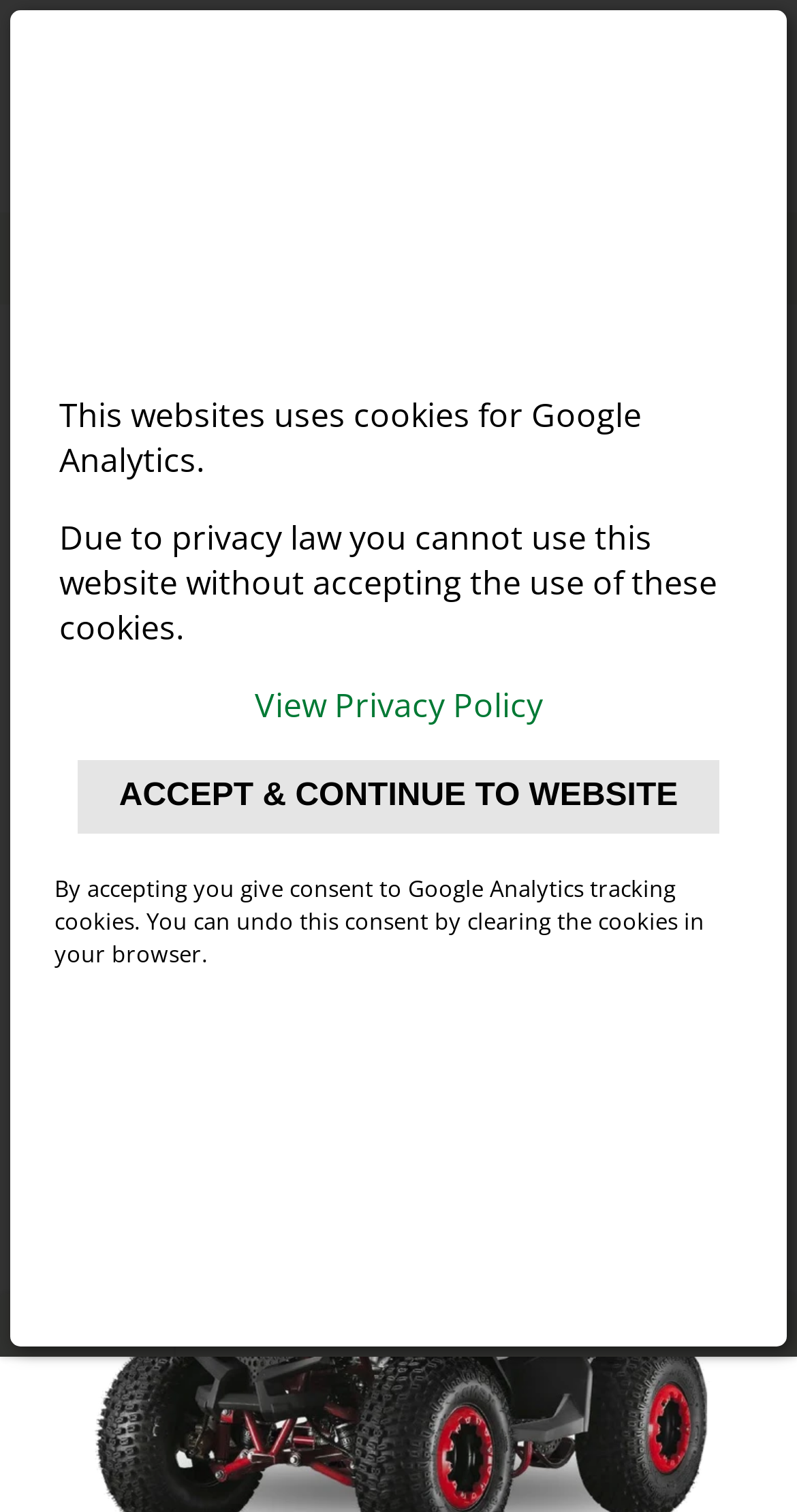Could you determine the bounding box coordinates of the clickable element to complete the instruction: "Open the menu"? Provide the coordinates as four float numbers between 0 and 1, i.e., [left, top, right, bottom].

[0.495, 0.141, 0.764, 0.201]